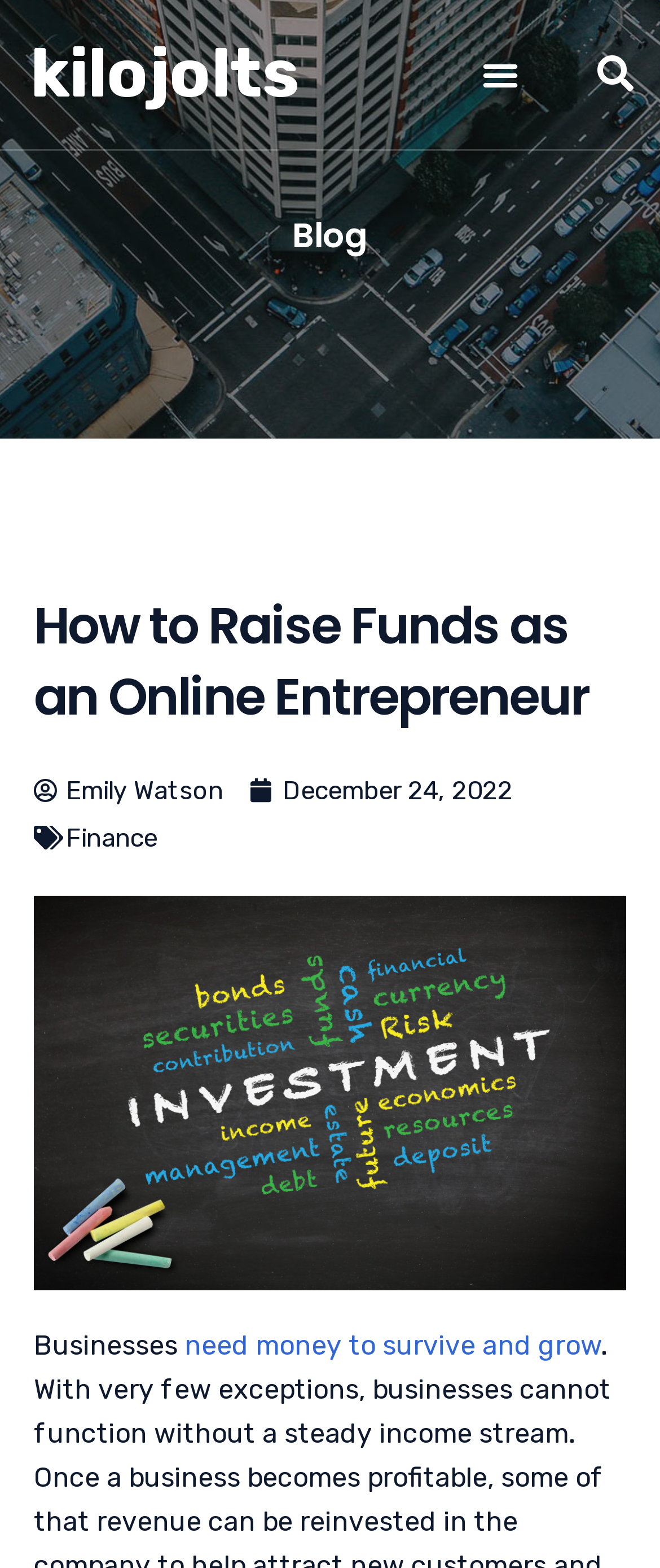Answer this question using a single word or a brief phrase:
What do businesses need to survive and grow?

money